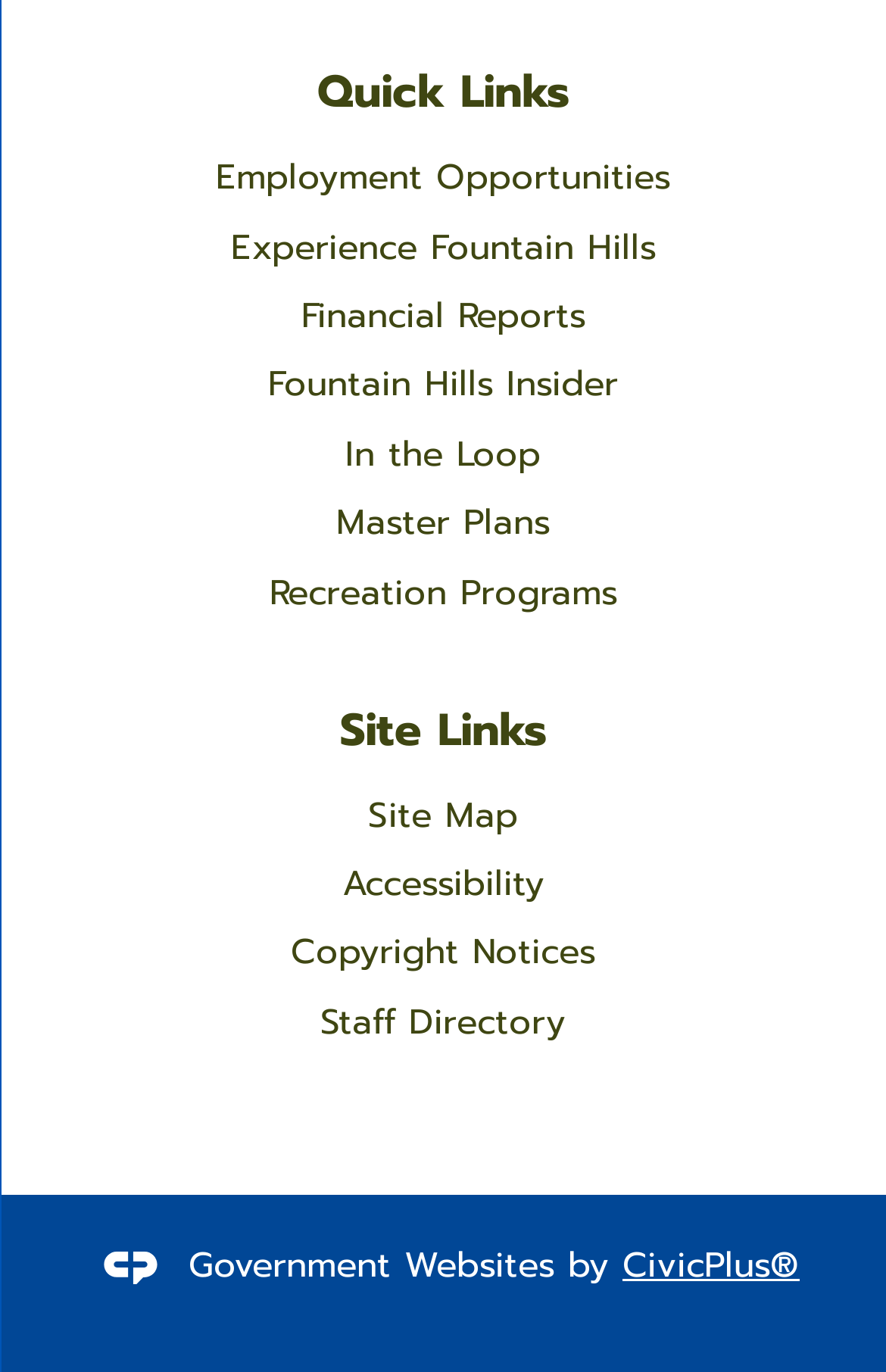Identify the bounding box coordinates of the specific part of the webpage to click to complete this instruction: "Click on Quick Links".

[0.358, 0.042, 0.642, 0.091]